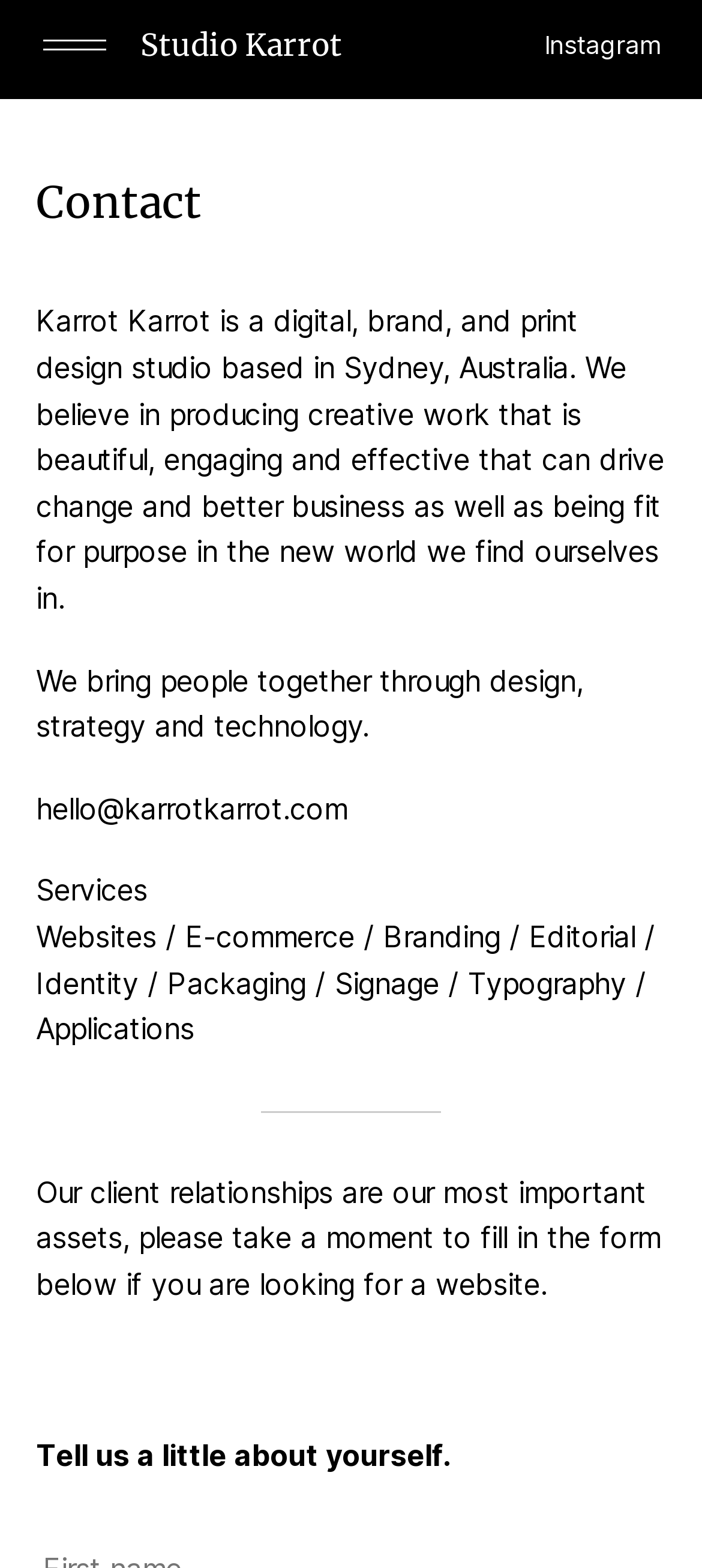What is the theme of the design studio's work?
Please give a detailed and elaborate explanation in response to the question.

I inferred the theme of the design studio's work by reading the static text that describes their work as 'beautiful, engaging and effective that can drive change and better business as well as being fit for purpose in the new world we find ourselves in'.